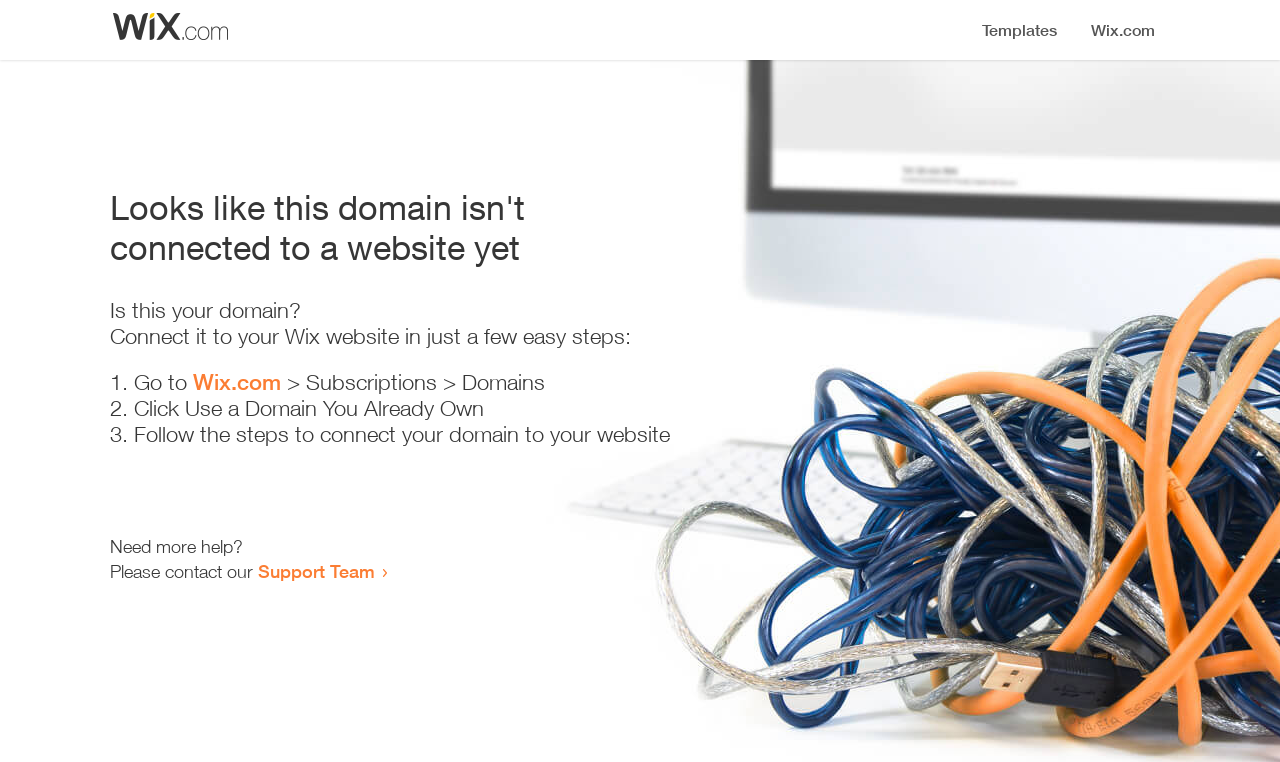Elaborate on the different components and information displayed on the webpage.

The webpage appears to be an error page, indicating that a domain is not connected to a website yet. At the top, there is a small image, likely a logo or icon. Below the image, a prominent heading reads "Looks like this domain isn't connected to a website yet". 

Underneath the heading, there is a series of instructions to connect the domain to a Wix website. The instructions are divided into three steps, each marked with a numbered list marker (1., 2., and 3.). The first step involves going to Wix.com, followed by navigating to Subscriptions and then Domains. The second step is to click "Use a Domain You Already Own", and the third step is to follow the instructions to connect the domain to the website. 

At the bottom of the page, there is a section offering additional help, with a message "Need more help?" followed by an invitation to contact the Support Team, which is a clickable link.